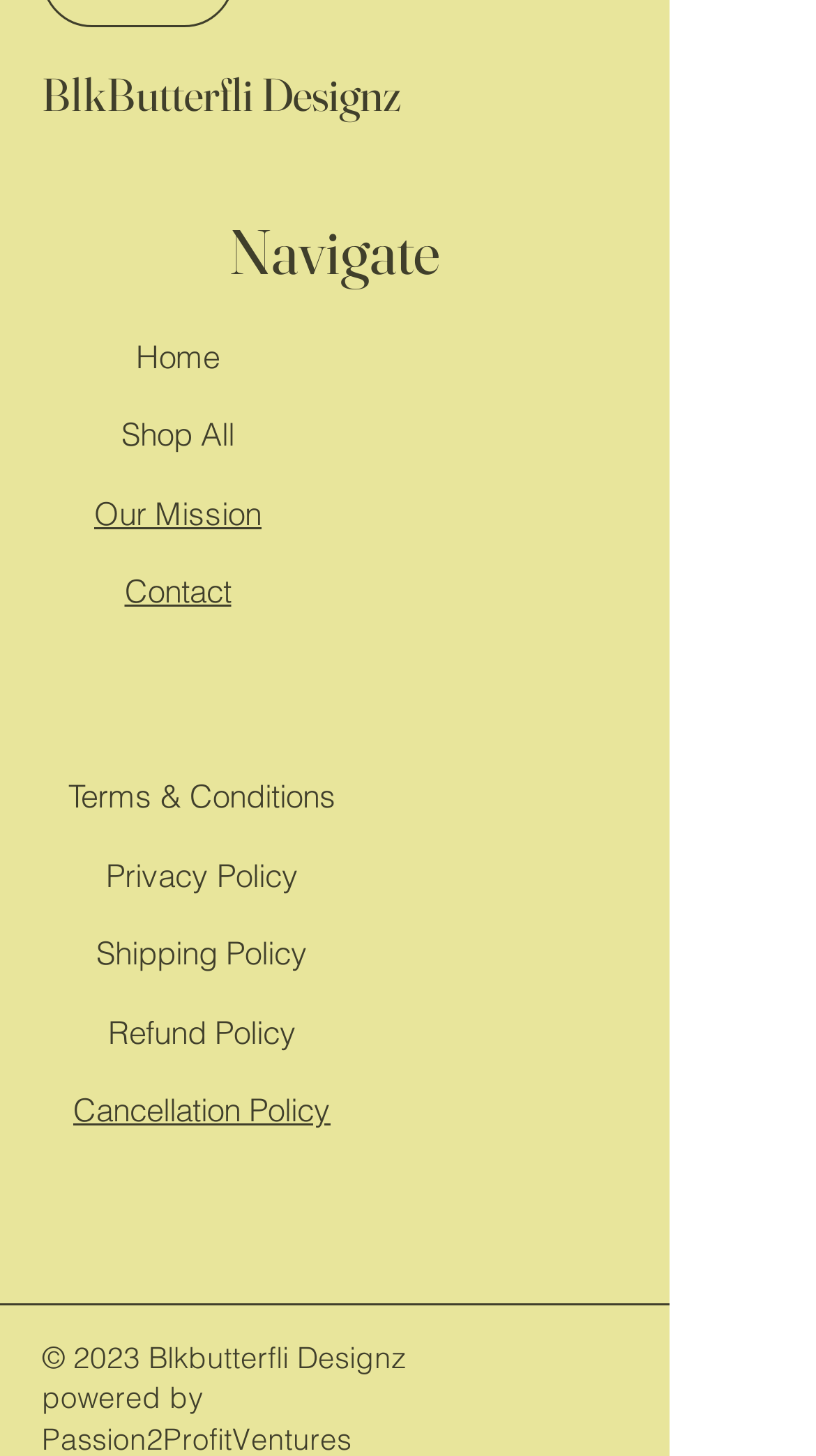How many main sections are there in the navigation menu?
Based on the image, provide a one-word or brief-phrase response.

5